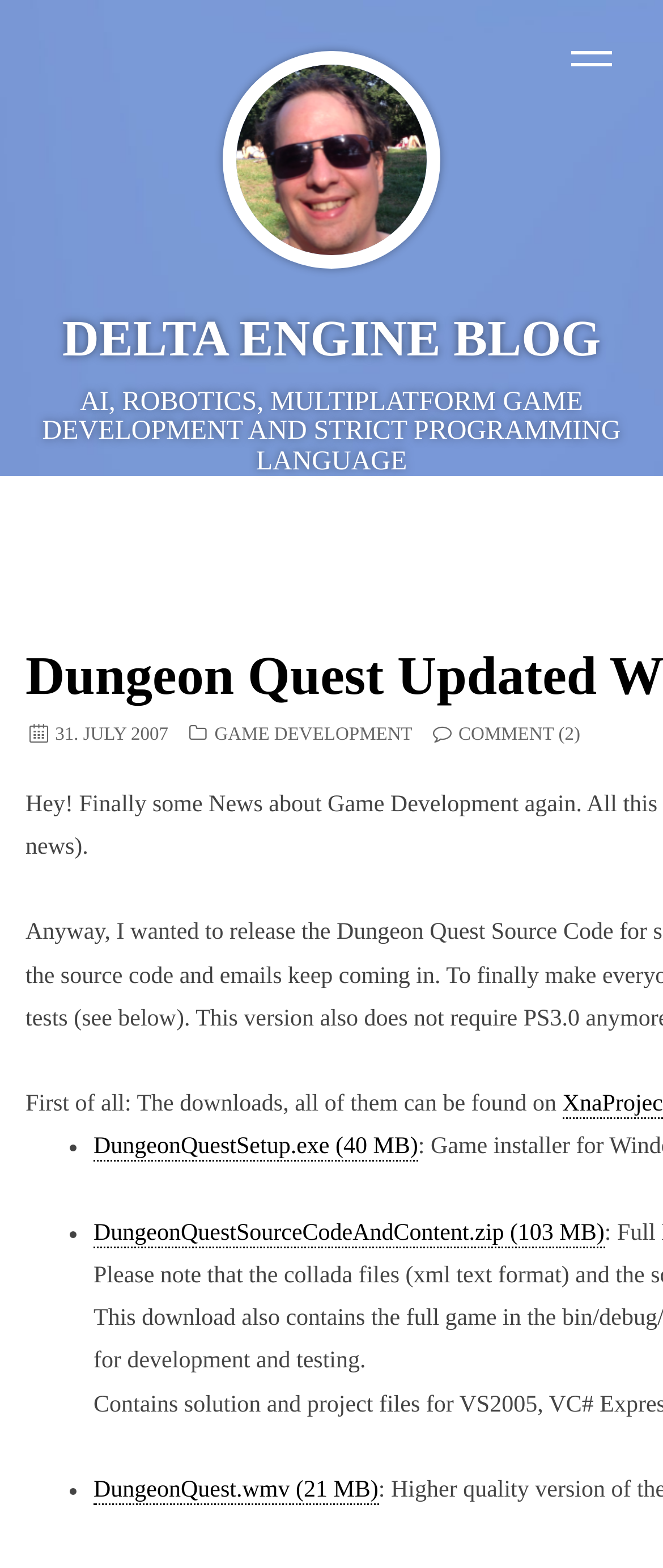Write a detailed summary of the webpage, including text, images, and layout.

The webpage is a blog post from the Delta Engine Blog, dated July 2007, focusing on AI, robotics, multi-platform game development, and Strict programming language. 

At the top of the page, there is a header section that spans the entire width, containing the blog title "Delta Engine Blog" in large font, accompanied by a smaller image of the blog's logo. Below the title, there is a subtitle that reads "AI, ROBOTICS, MULTIPLATFORM GAME DEVELOPMENT AND STRICT PROGRAMMING LANGUAGE" in a slightly smaller font.

Underneath the subtitle, there is a section with a date "31. JULY 2007" and two links, "GAME DEVELOPMENT" and "COMMENT (2)", positioned side by side. 

The main content of the blog post starts with a paragraph of text that begins with "First of all: The downloads, all of them can be found on". This is followed by a list of three items, each marked with a bullet point and containing a link to a downloadable file. The list items are "DungeonQuestSetup.exe (40 MB)", "DungeonQuestSourceCodeAndContent.zip (103 MB)", and "DungeonQuest.wmv (21 MB)". The list is positioned in the middle of the page, with the bullet points aligned to the left. 

There is a short sentence "for development and testing" that appears below the list, likely providing context for the downloadable files.